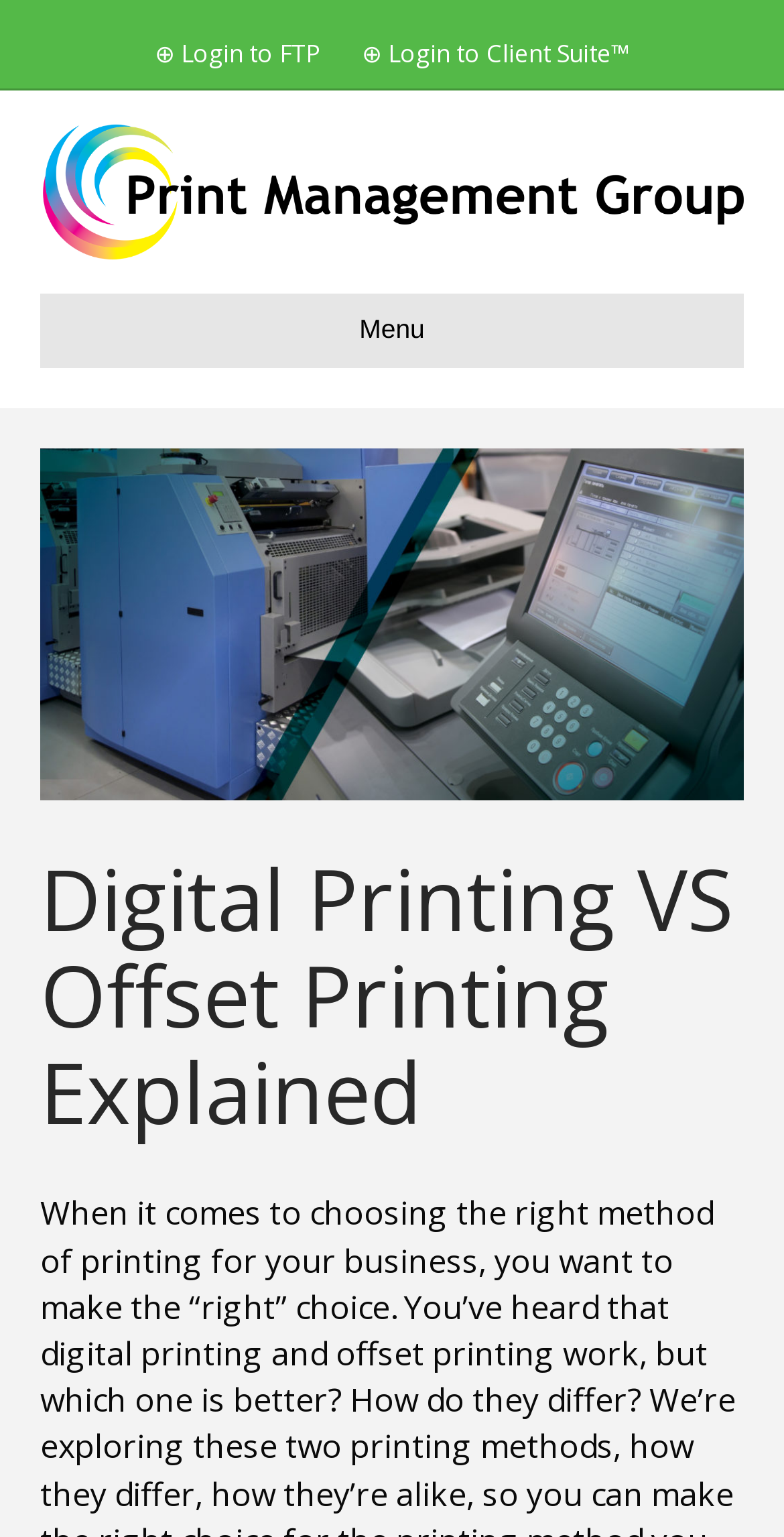Provide a one-word or brief phrase answer to the question:
What are the two options for login?

FTP and Client Suite